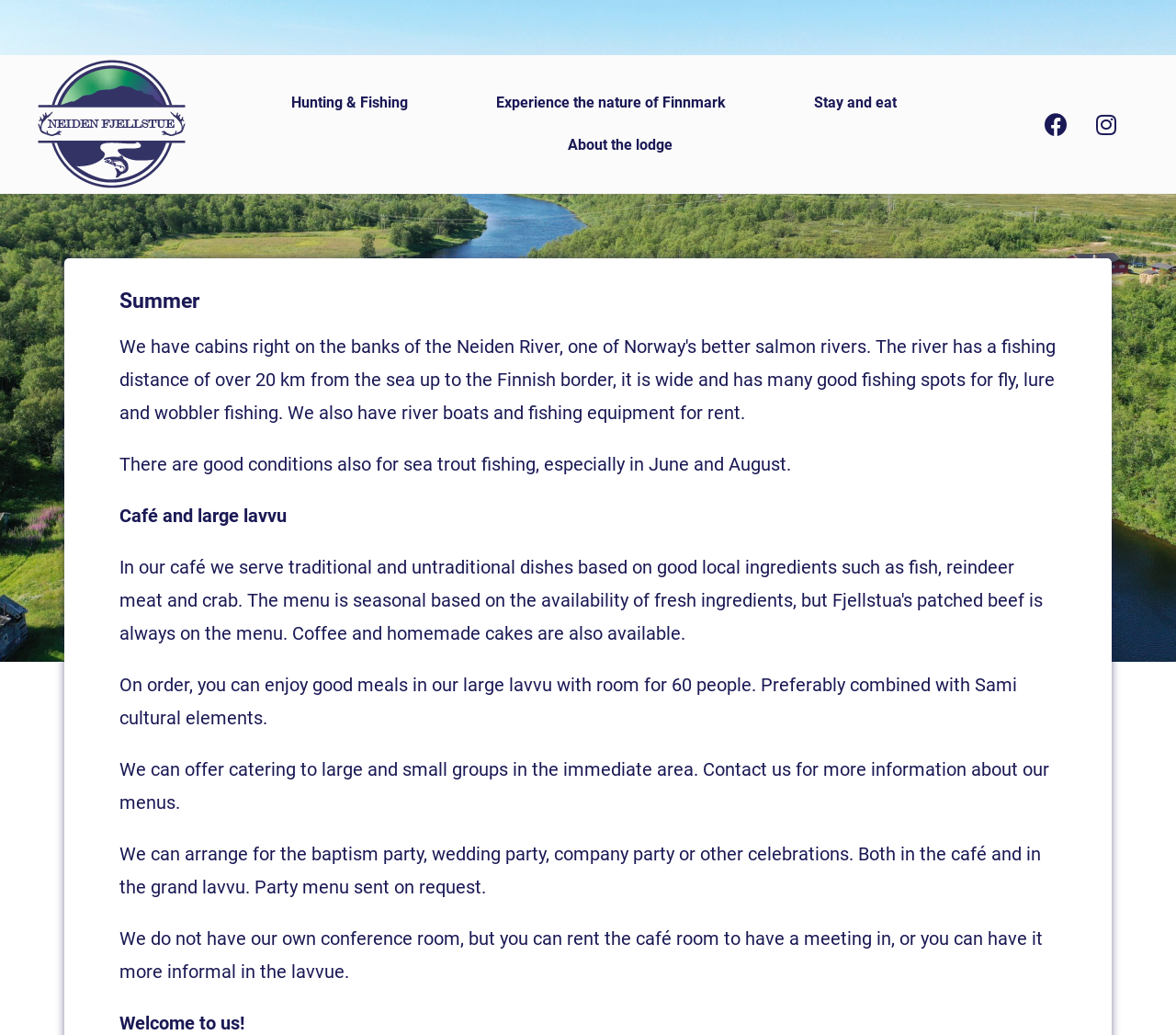Predict the bounding box coordinates for the UI element described as: "alt="Logo"". The coordinates should be four float numbers between 0 and 1, presented as [left, top, right, bottom].

[0.032, 0.058, 0.158, 0.182]